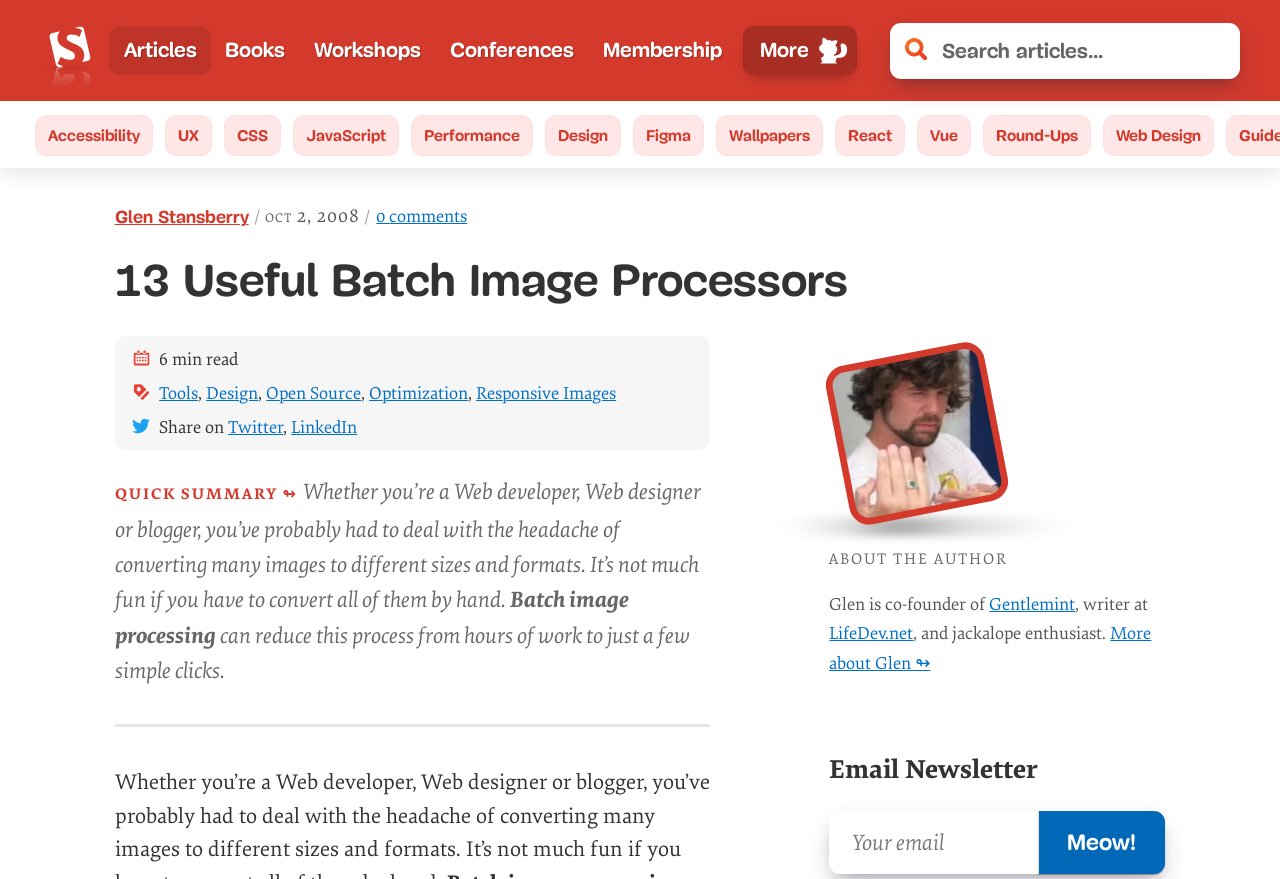Using floating point numbers between 0 and 1, provide the bounding box coordinates in the format (top-left x, top-left y, bottom-right x, bottom-right y). Locate the UI element described here: aria-label="Search articles" name="q" placeholder="Search articles..."

[0.696, 0.026, 0.969, 0.09]